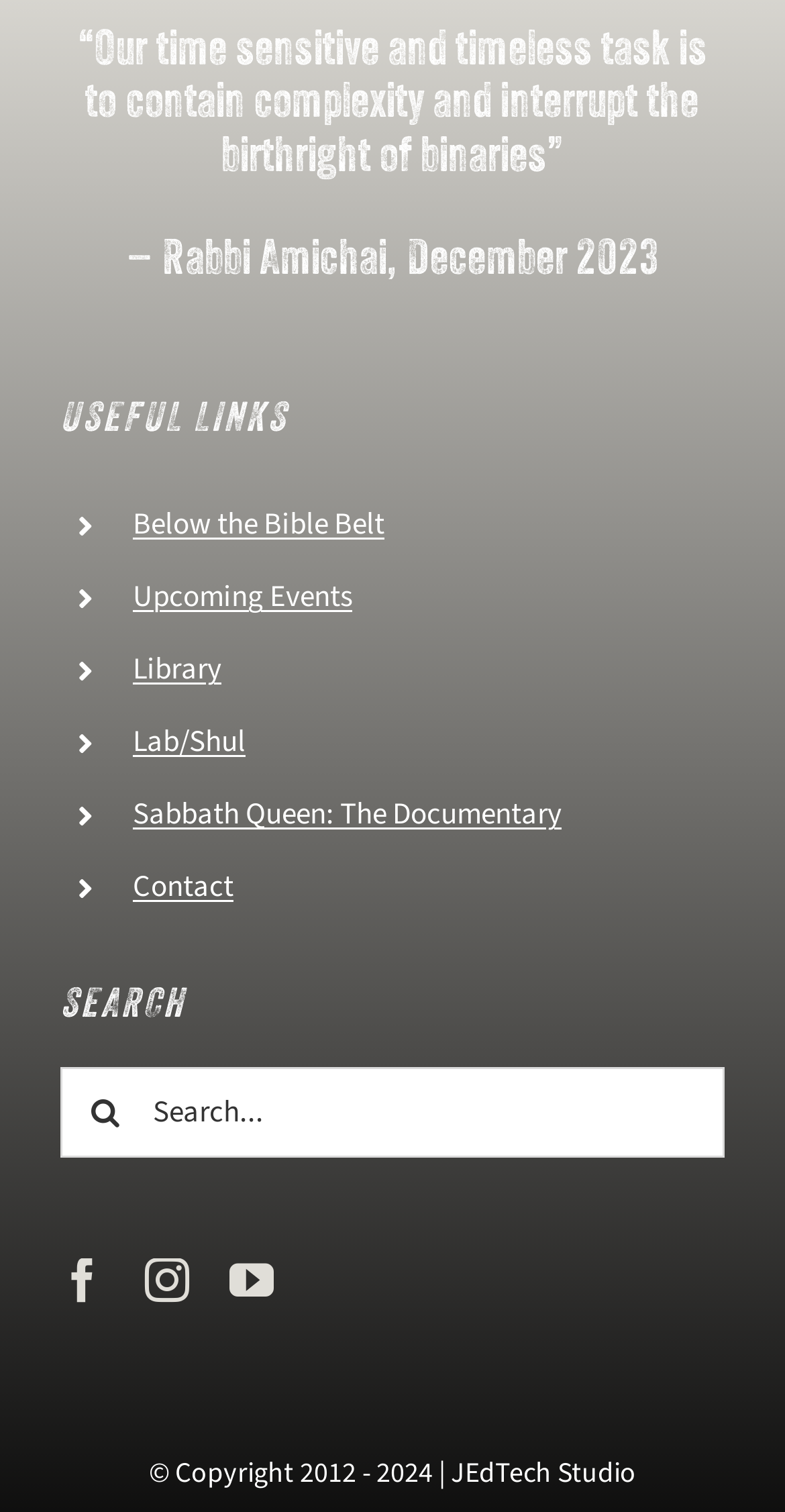Locate the bounding box of the UI element with the following description: "Below the Bible Belt".

[0.169, 0.334, 0.49, 0.361]